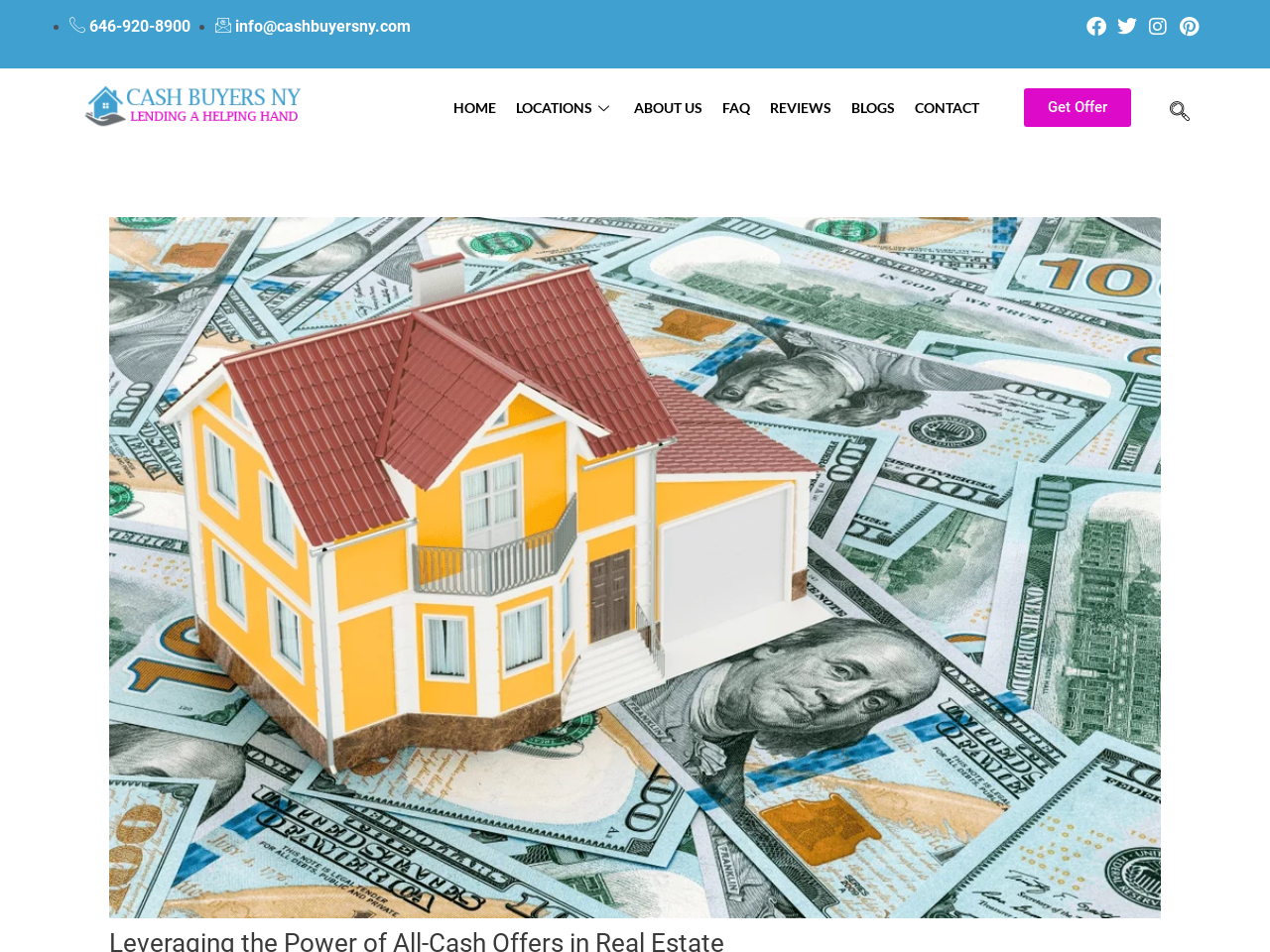Highlight the bounding box coordinates of the element that should be clicked to carry out the following instruction: "Get an offer". The coordinates must be given as four float numbers ranging from 0 to 1, i.e., [left, top, right, bottom].

[0.806, 0.093, 0.891, 0.133]